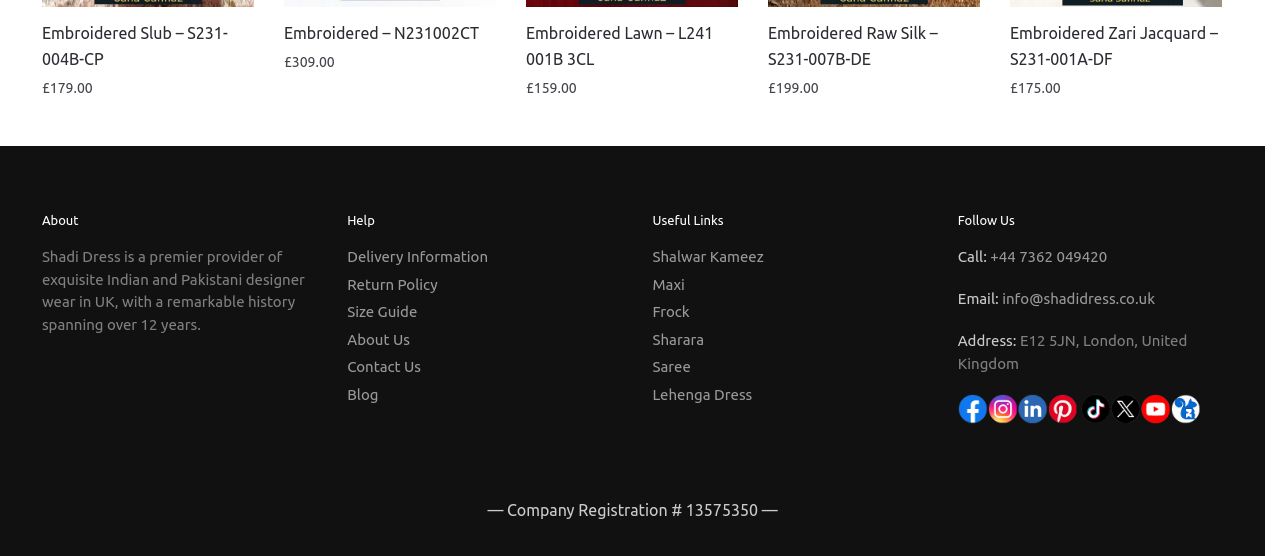Please indicate the bounding box coordinates for the clickable area to complete the following task: "Contact Us". The coordinates should be specified as four float numbers between 0 and 1, i.e., [left, top, right, bottom].

[0.271, 0.644, 0.329, 0.675]